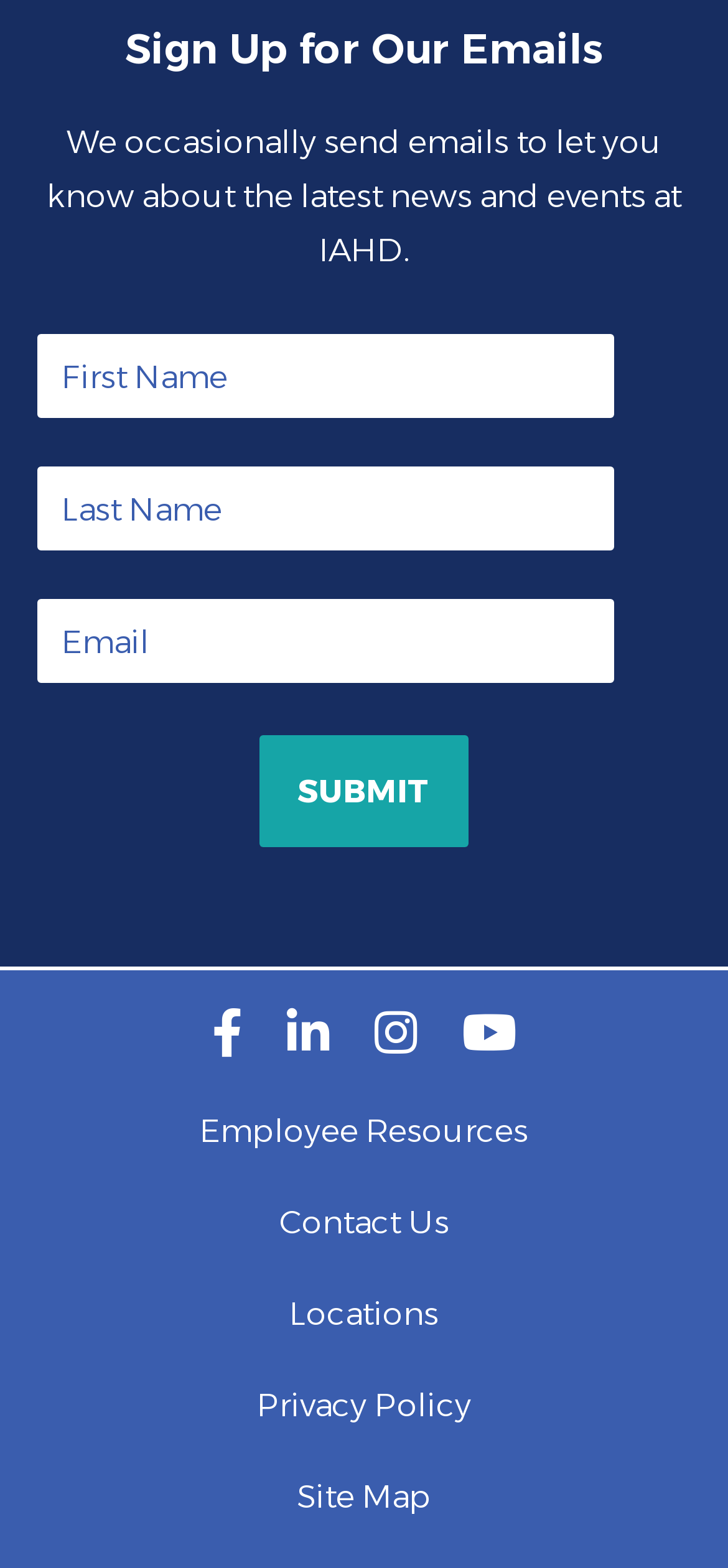Determine the bounding box coordinates of the section to be clicked to follow the instruction: "Enter first name". The coordinates should be given as four float numbers between 0 and 1, formatted as [left, top, right, bottom].

[0.051, 0.213, 0.843, 0.267]